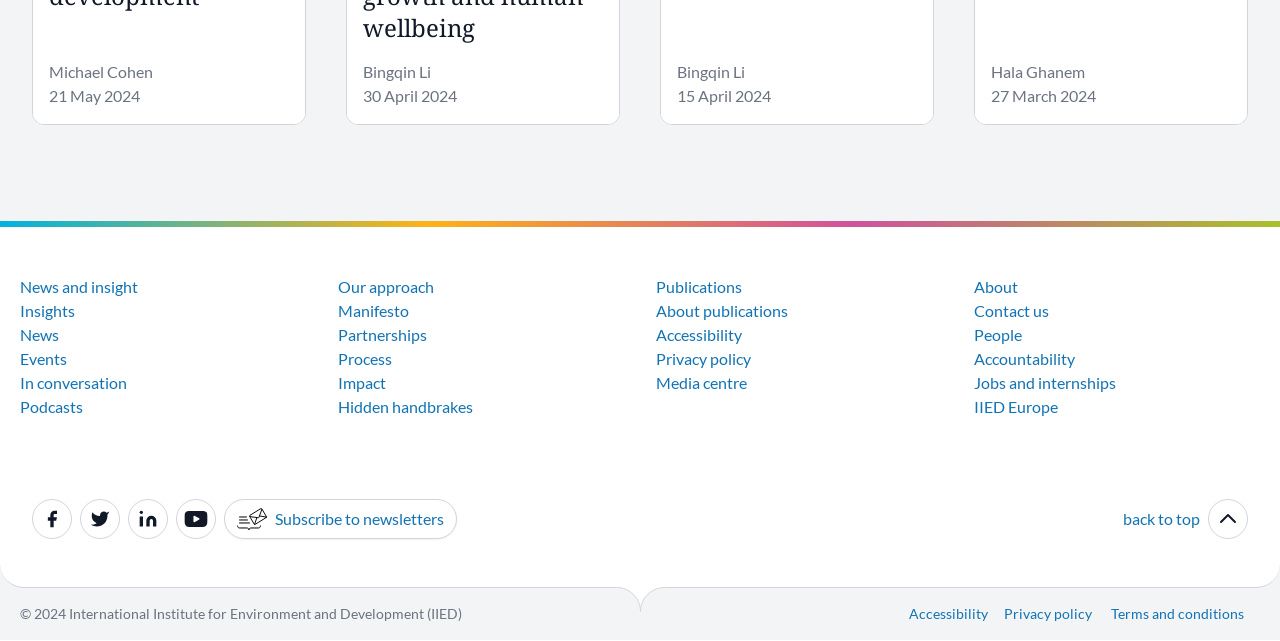Using the element description provided, determine the bounding box coordinates in the format (top-left x, top-left y, bottom-right x, bottom-right y). Ensure that all values are floating point numbers between 0 and 1. Element description: Privacy policy

[0.512, 0.544, 0.587, 0.574]